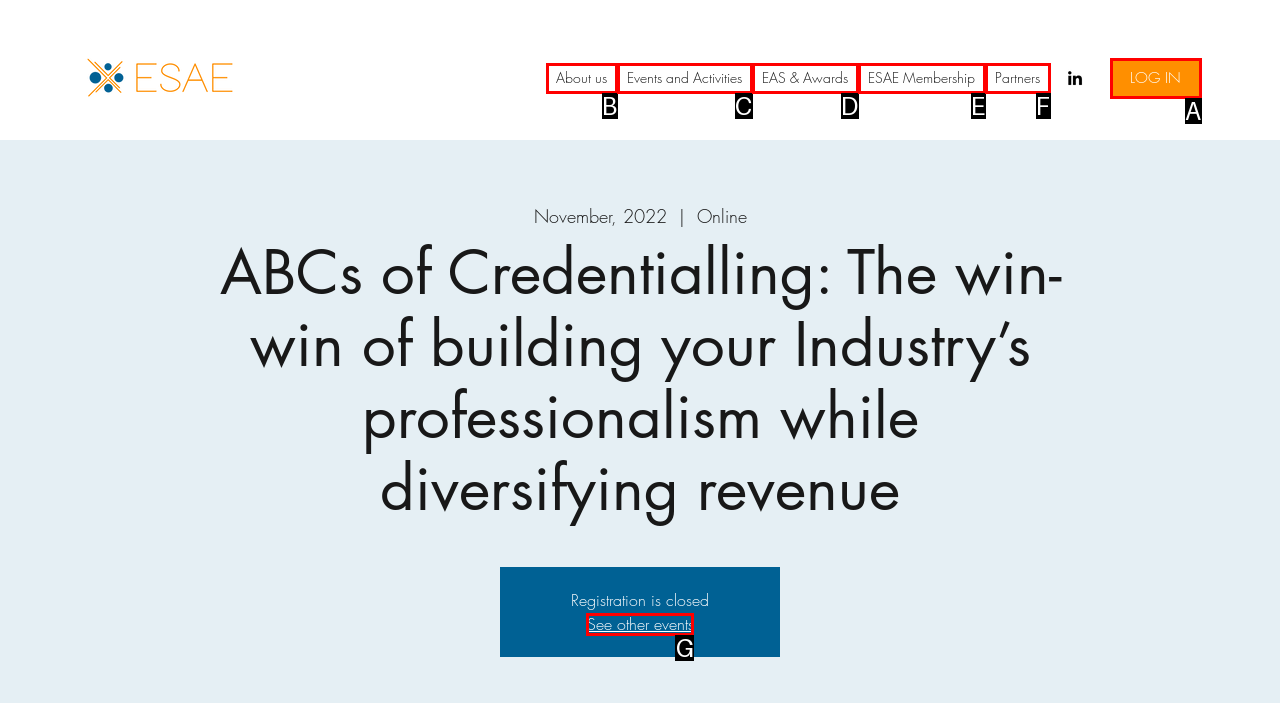Select the appropriate option that fits: EAS & Awards
Reply with the letter of the correct choice.

D